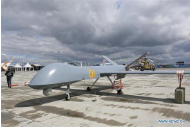What is the color of the drone? Refer to the image and provide a one-word or short phrase answer.

Gray